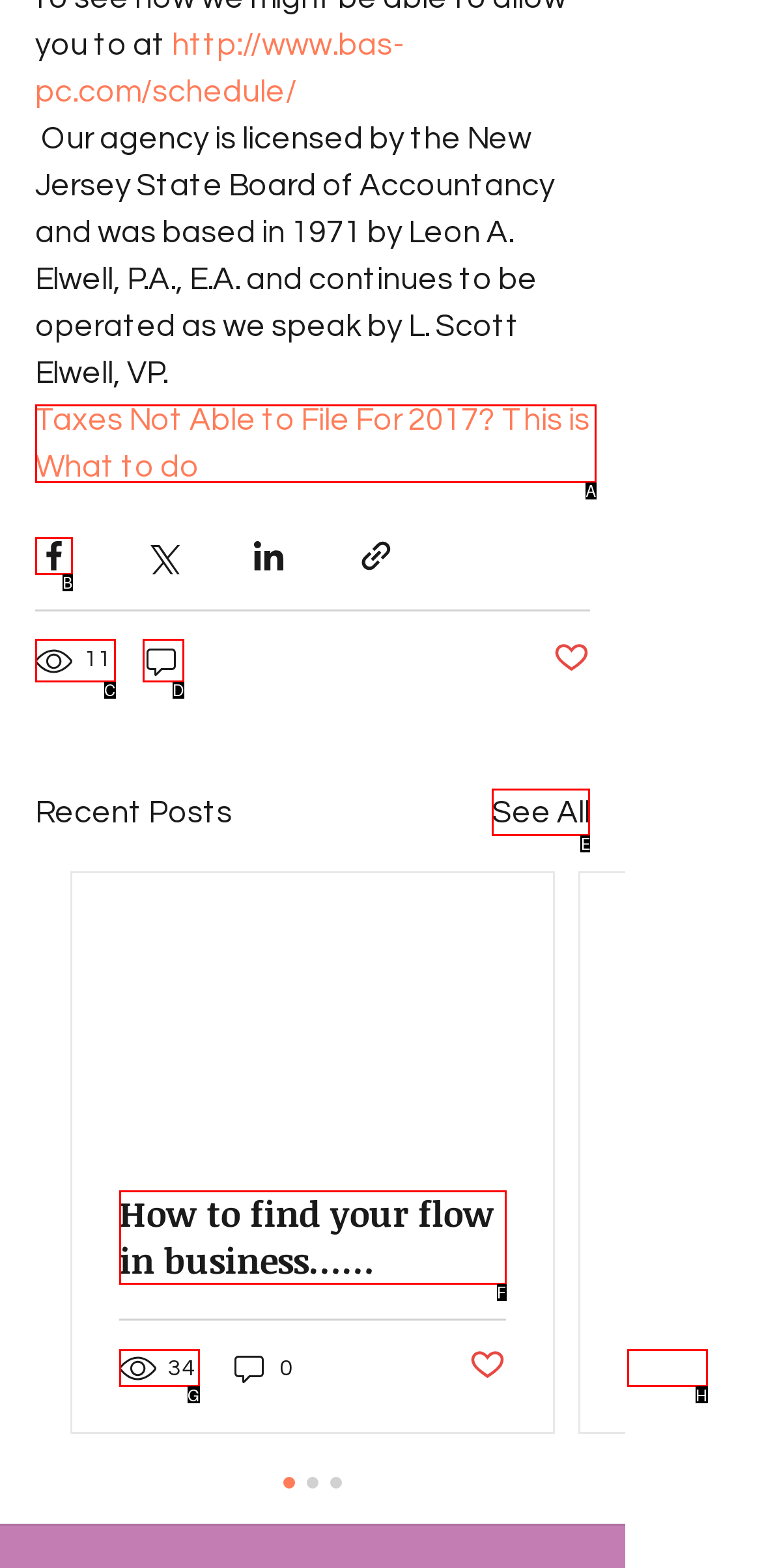Which HTML element should be clicked to perform the following task: View all recent posts
Reply with the letter of the appropriate option.

E